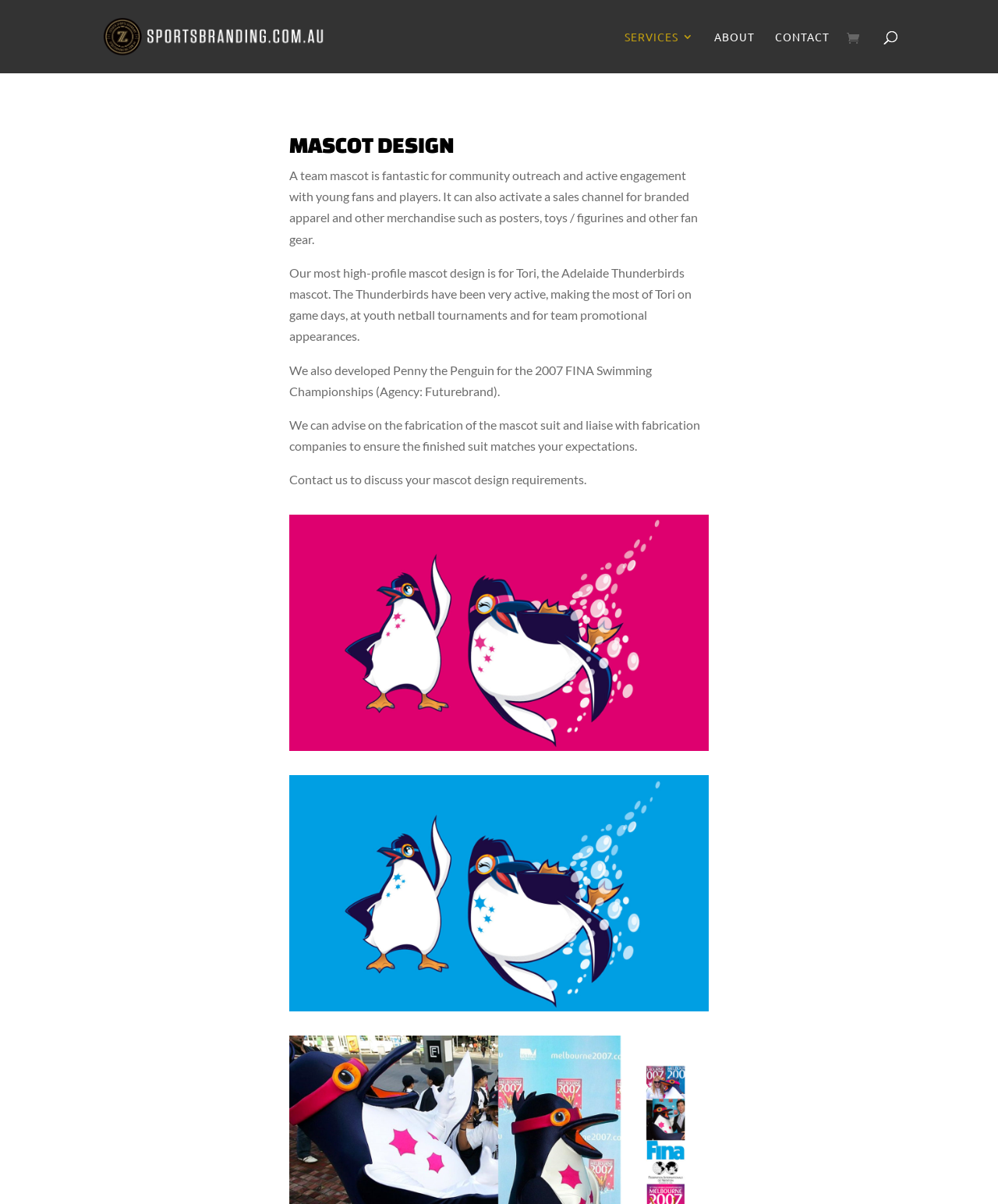What is the agency mentioned in the webpage?
Examine the image and give a concise answer in one word or a short phrase.

Futurebrand